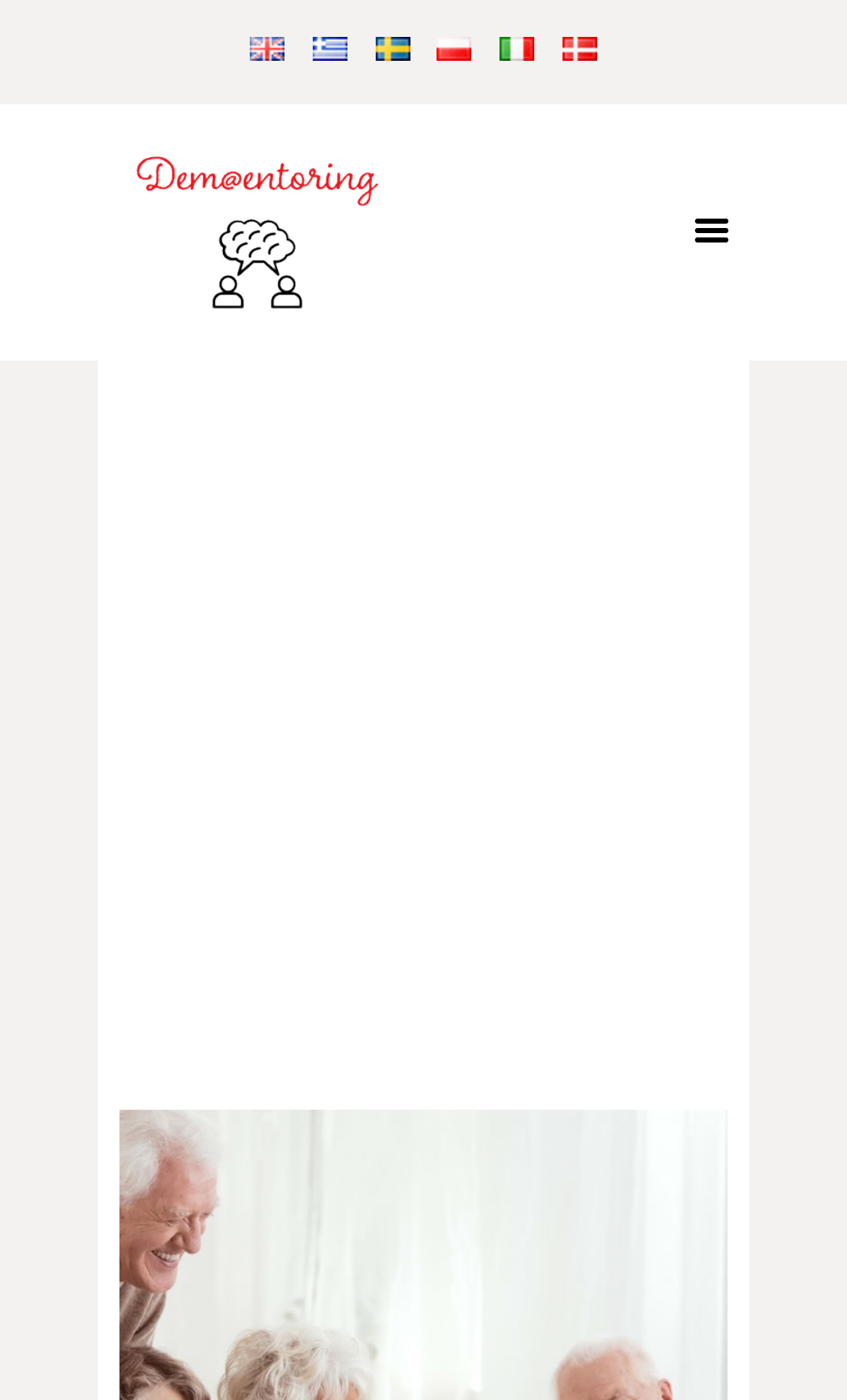Provide a brief response in the form of a single word or phrase:
How many language options are available?

6